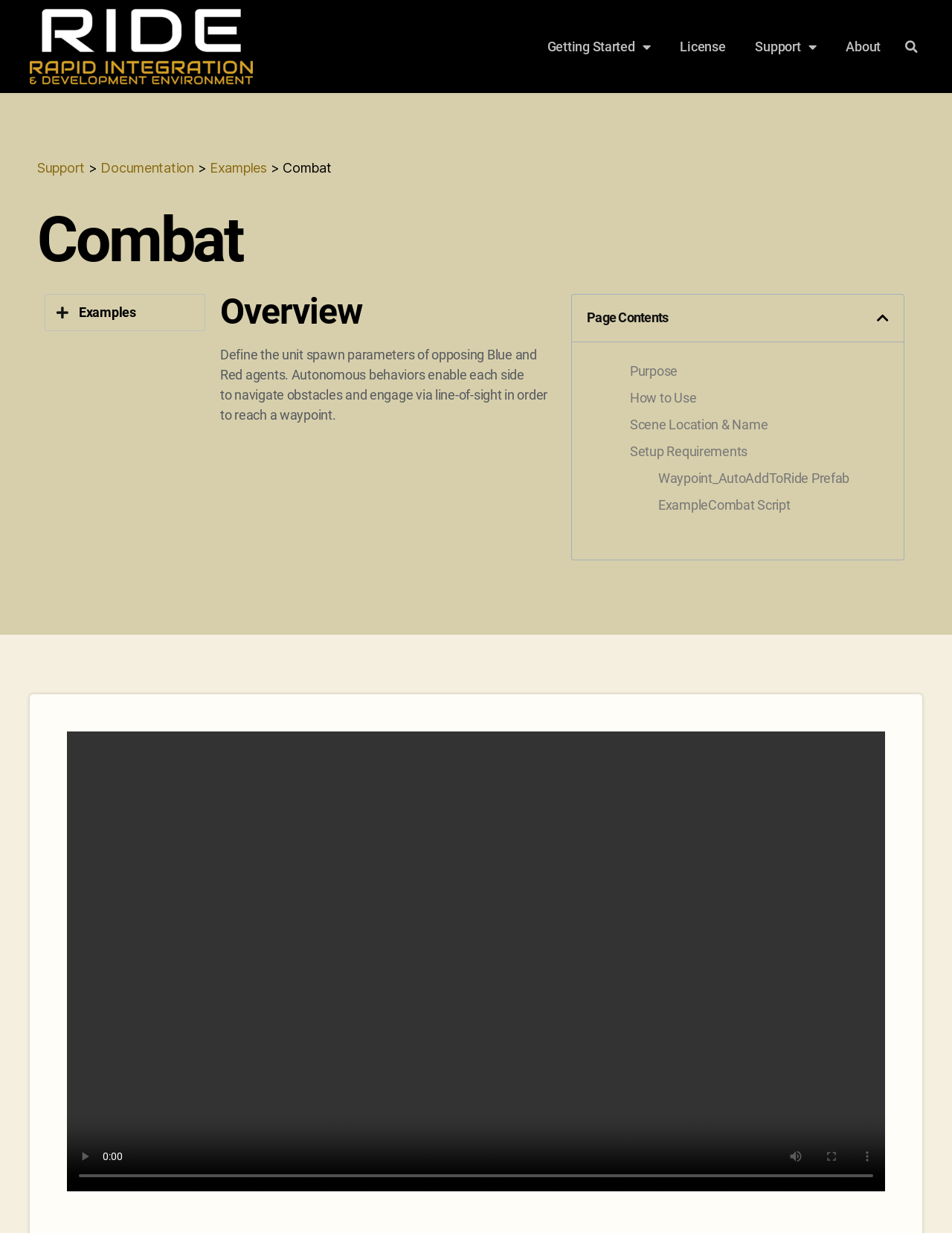Could you indicate the bounding box coordinates of the region to click in order to complete this instruction: "Click on Examples tab".

[0.048, 0.239, 0.215, 0.268]